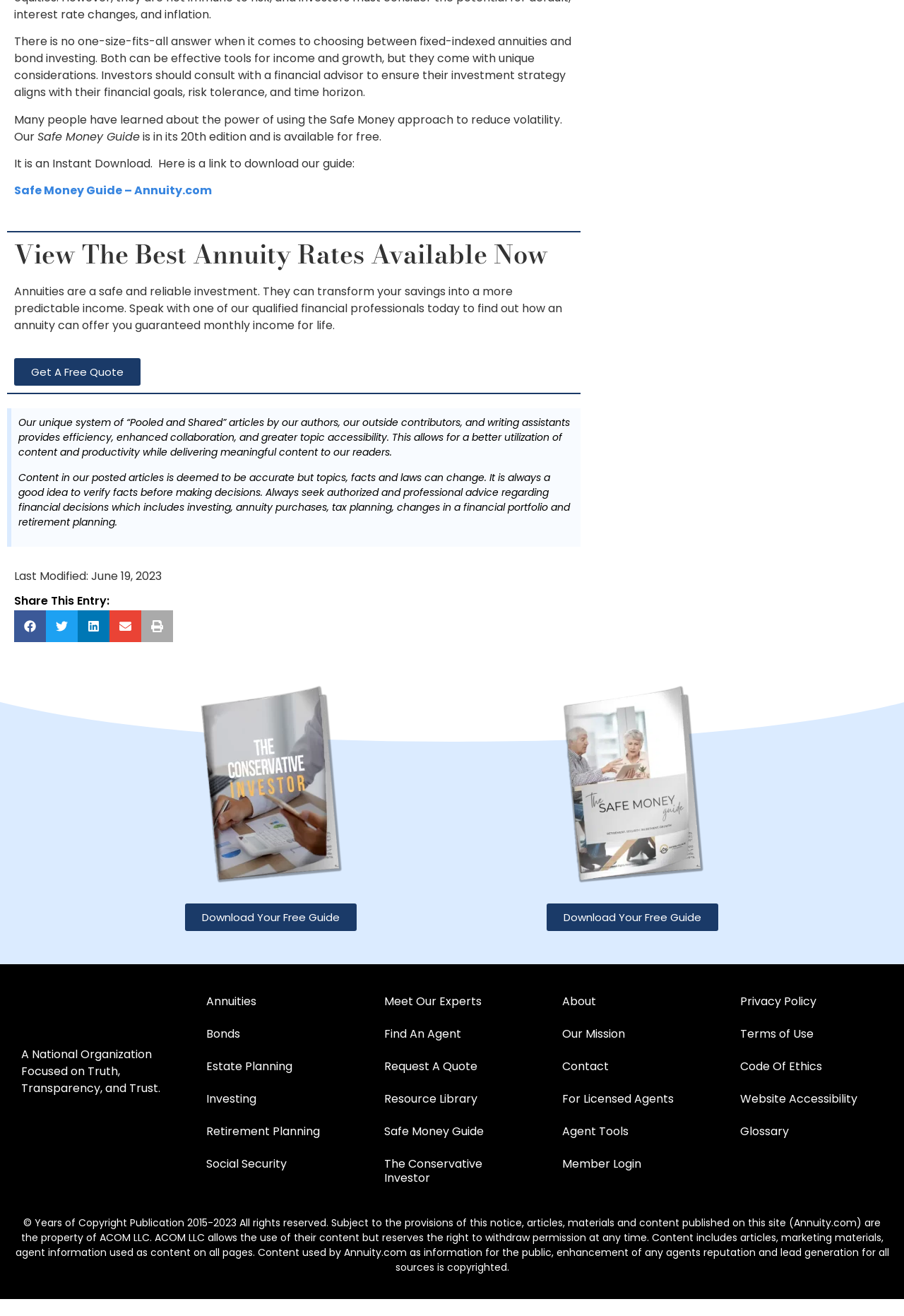Identify the bounding box coordinates of the clickable section necessary to follow the following instruction: "Share on facebook". The coordinates should be presented as four float numbers from 0 to 1, i.e., [left, top, right, bottom].

[0.016, 0.464, 0.051, 0.488]